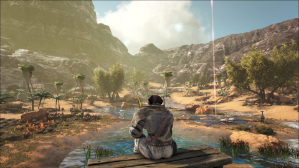What is the terrain like in the background?
Give a single word or phrase as your answer by examining the image.

Rugged mountains